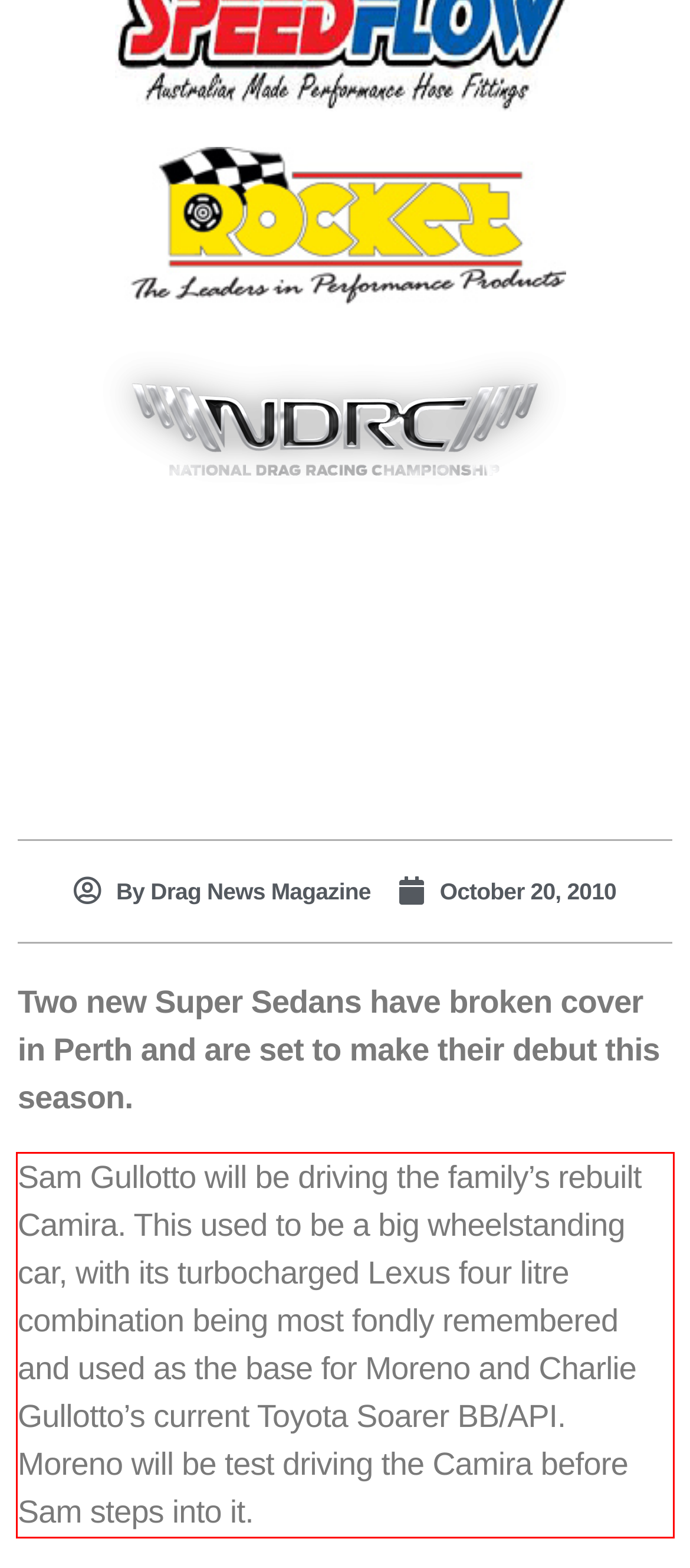You have a webpage screenshot with a red rectangle surrounding a UI element. Extract the text content from within this red bounding box.

Sam Gullotto will be driving the family’s rebuilt Camira. This used to be a big wheelstanding car, with its turbocharged Lexus four litre combination being most fondly remembered and used as the base for Moreno and Charlie Gullotto’s current Toyota Soarer BB/API. Moreno will be test driving the Camira before Sam steps into it.